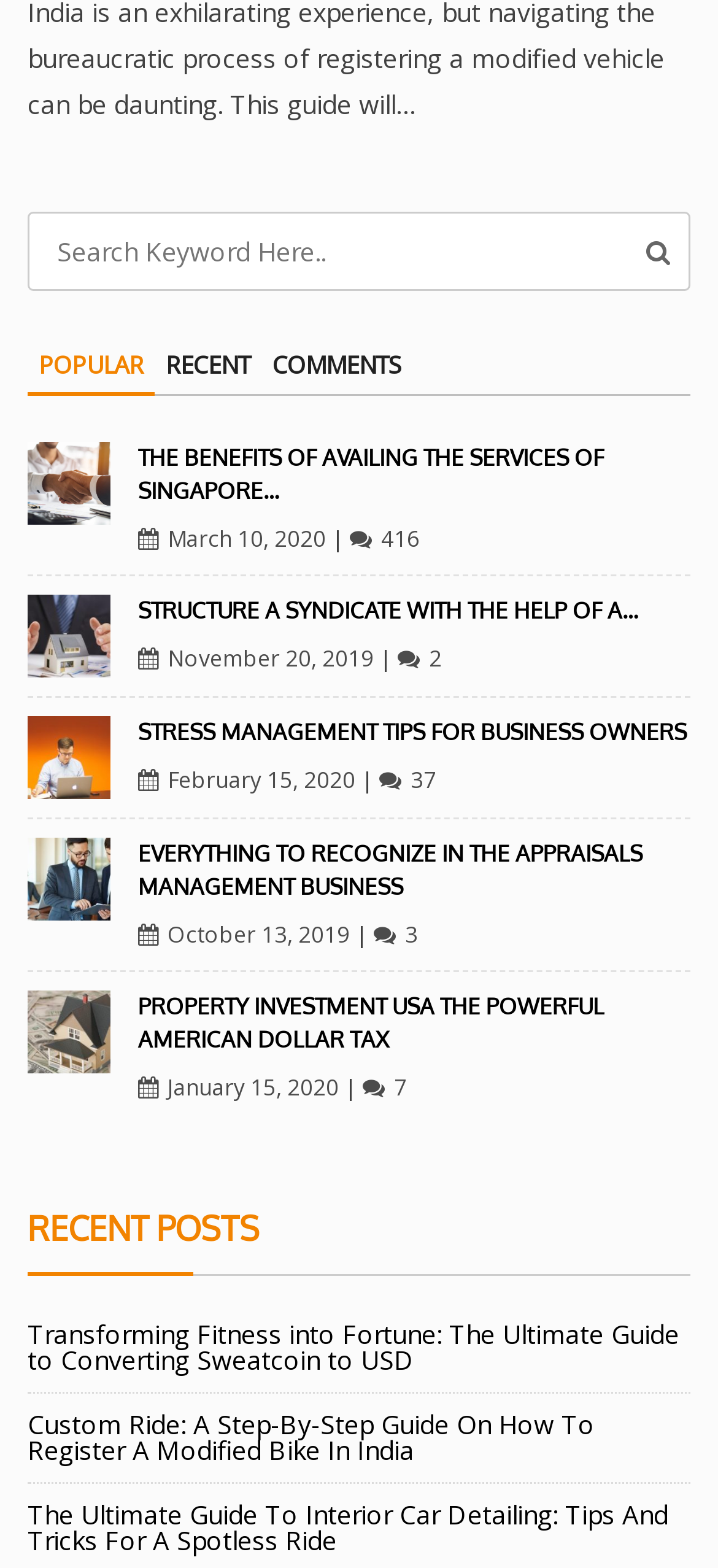Locate the bounding box coordinates of the clickable area needed to fulfill the instruction: "Check recent posts".

[0.038, 0.77, 0.962, 0.813]